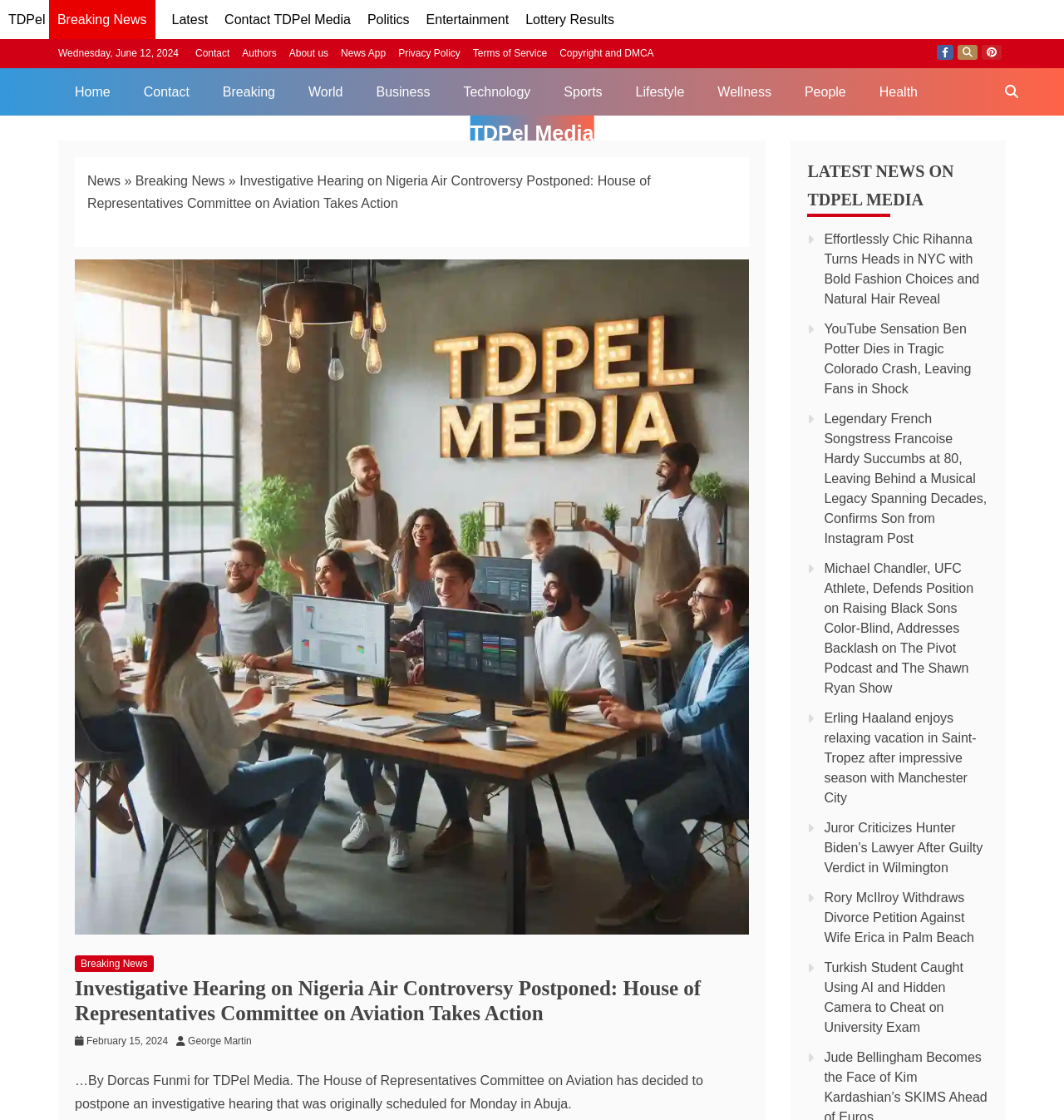Pinpoint the bounding box coordinates of the clickable element to carry out the following instruction: "Search for something on TDPel Media."

[0.933, 0.061, 0.969, 0.103]